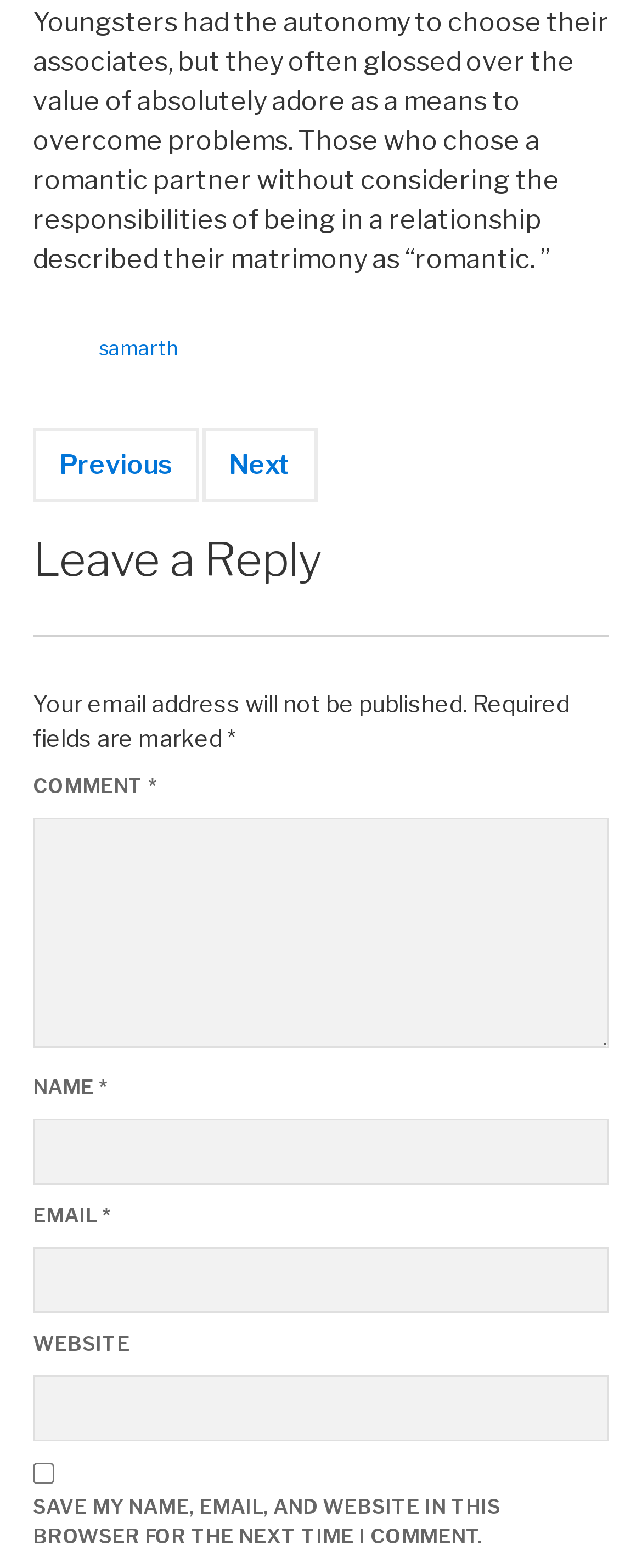Please answer the following question using a single word or phrase: 
What is the default state of the 'SAVE MY NAME, EMAIL, AND WEBSITE IN THIS BROWSER FOR THE NEXT TIME I COMMENT' checkbox?

Unchecked